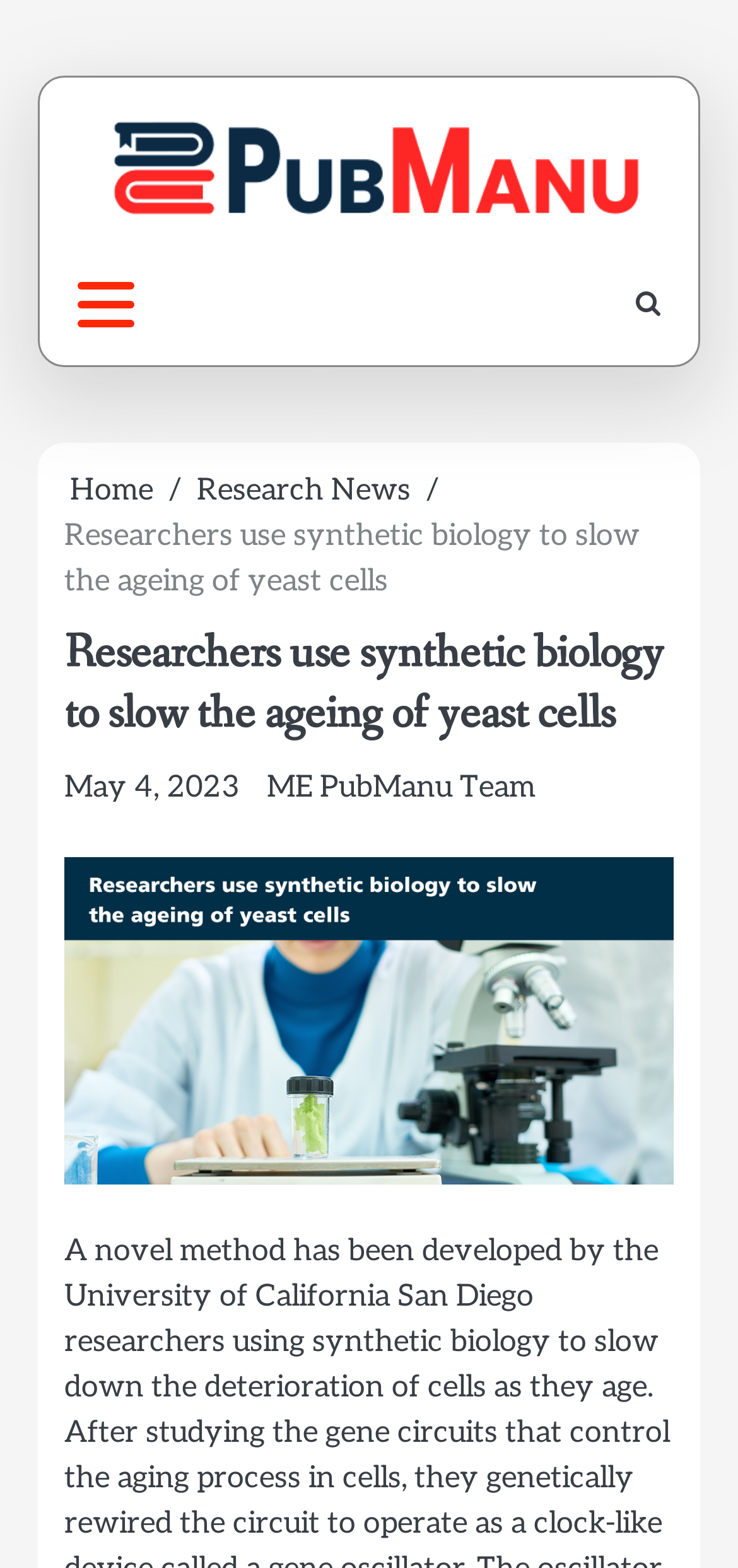How many navigation links are in the breadcrumbs? Using the information from the screenshot, answer with a single word or phrase.

2